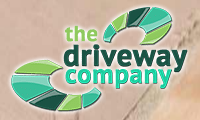What industry does the company operate in?
Please use the image to provide a one-word or short phrase answer.

Landscaping and paving